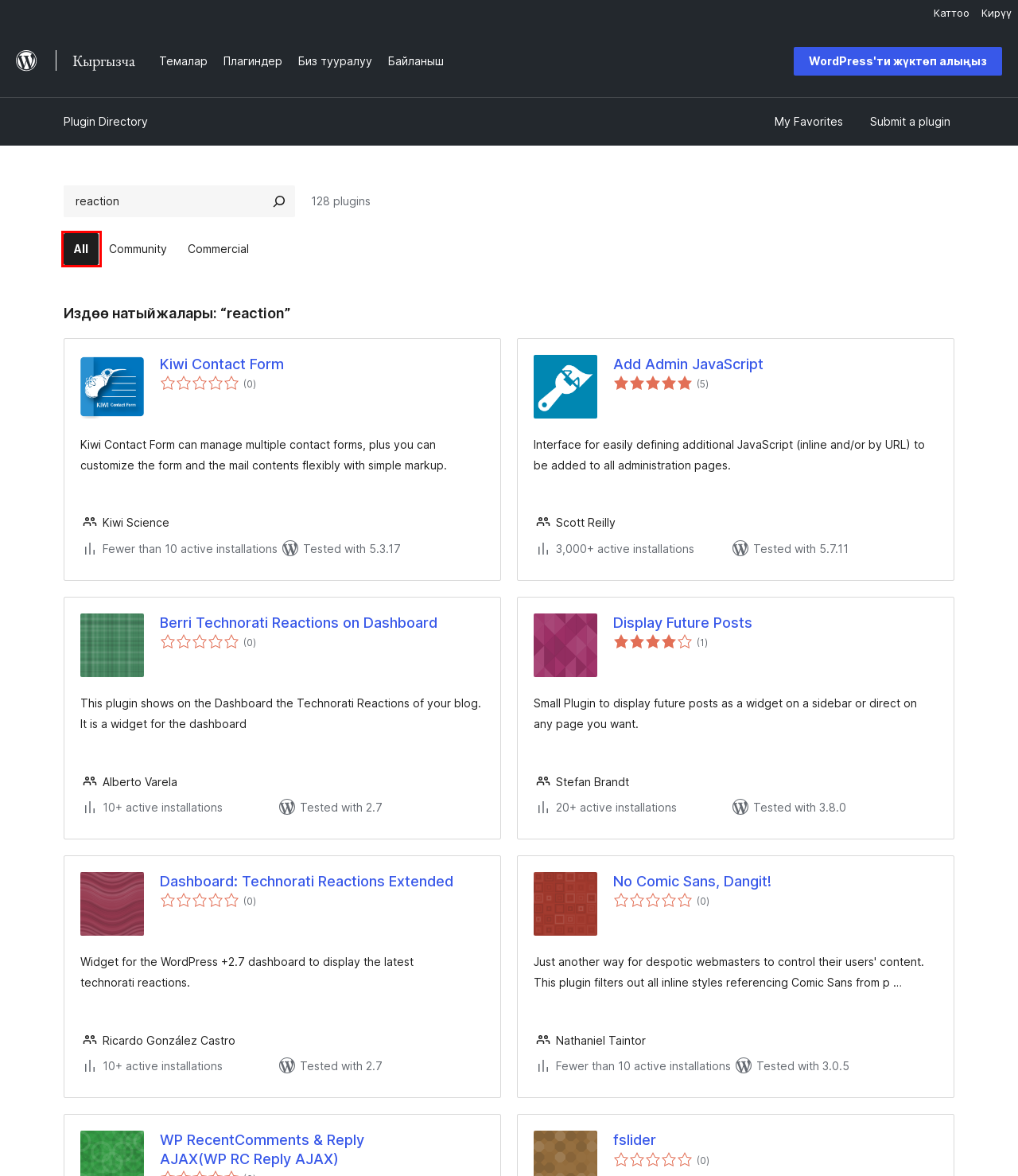You have a screenshot of a webpage with a red bounding box around an element. Identify the webpage description that best fits the new page that appears after clicking the selected element in the red bounding box. Here are the candidates:
A. WP RecentComments & Reply AJAX(WP RC Reply AJAX) – WordPress үчүн плагин | WordPress.org Кыргызча
B. fslider – WordPress үчүн плагин | WordPress.org Кыргызча
C. “reaction”га издөөнүн жыйынтыгы | WordPress.org Кыргызча
D. Plugins categorized as  “reaction”га издөөнүн жыйынтыгы | WordPress.org Кыргызча
E. No Comic Sans, Dangit! – WordPress үчүн плагин | WordPress.org Кыргызча
F. Berri Technorati Reactions on Dashboard – WordPress үчүн плагин | WordPress.org Кыргызча
G. WordPress.org Кирүү | WordPress.org Кыргызча
H. Display Future Posts – WordPress үчүн плагин | WordPress.org Кыргызча

C